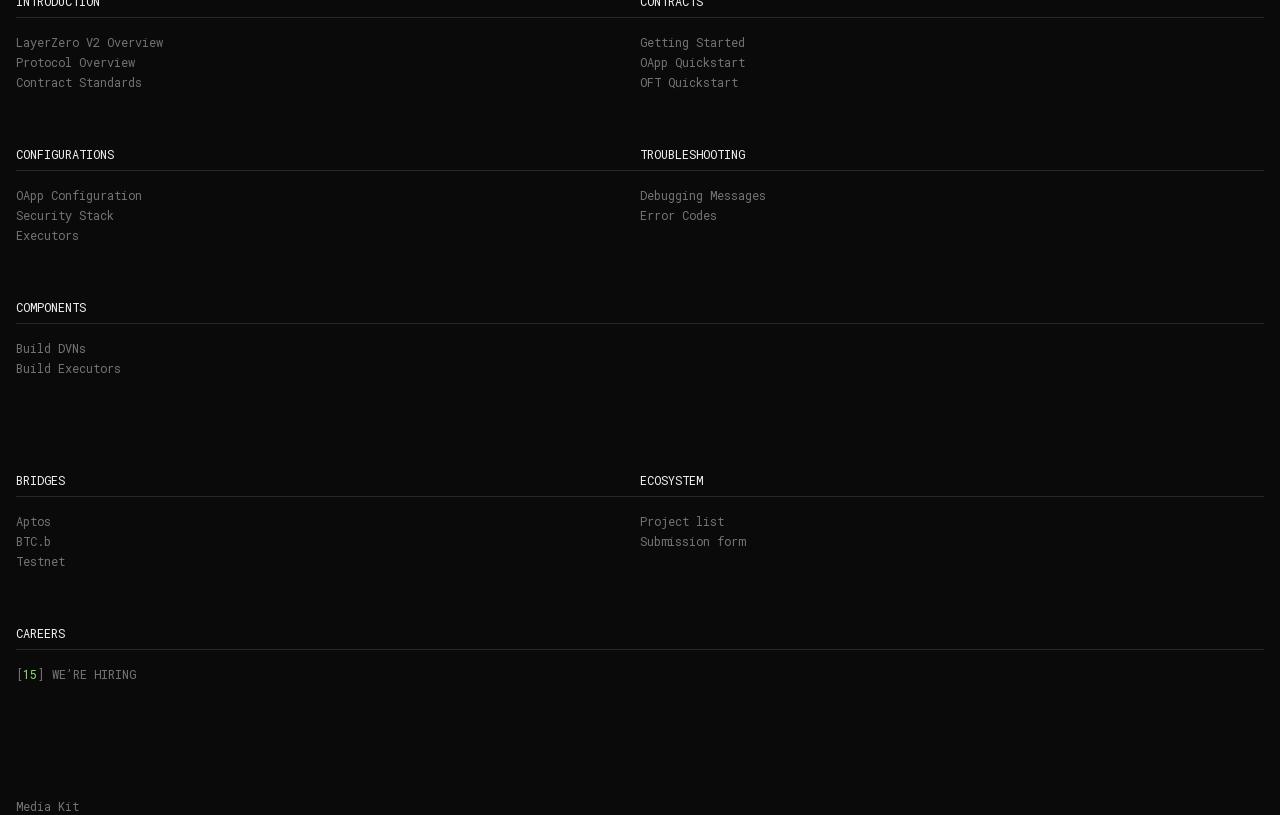Identify the bounding box coordinates of the section to be clicked to complete the task described by the following instruction: "Get started with OApp". The coordinates should be four float numbers between 0 and 1, formatted as [left, top, right, bottom].

[0.5, 0.042, 0.582, 0.061]